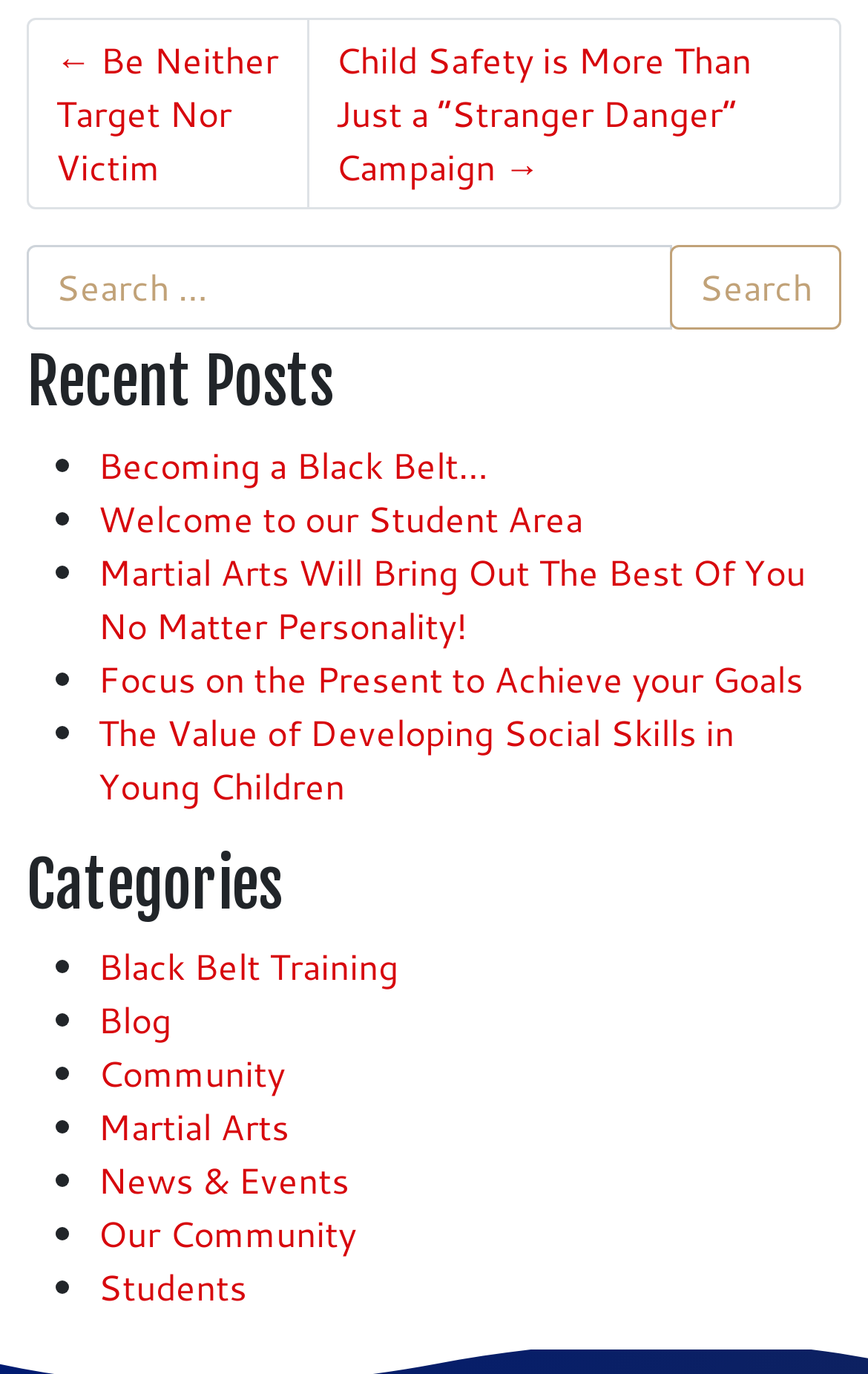Please determine the bounding box coordinates for the element that should be clicked to follow these instructions: "View the 'Child Safety is More Than Just a “Stranger Danger” Campaign' post".

[0.353, 0.013, 0.969, 0.152]